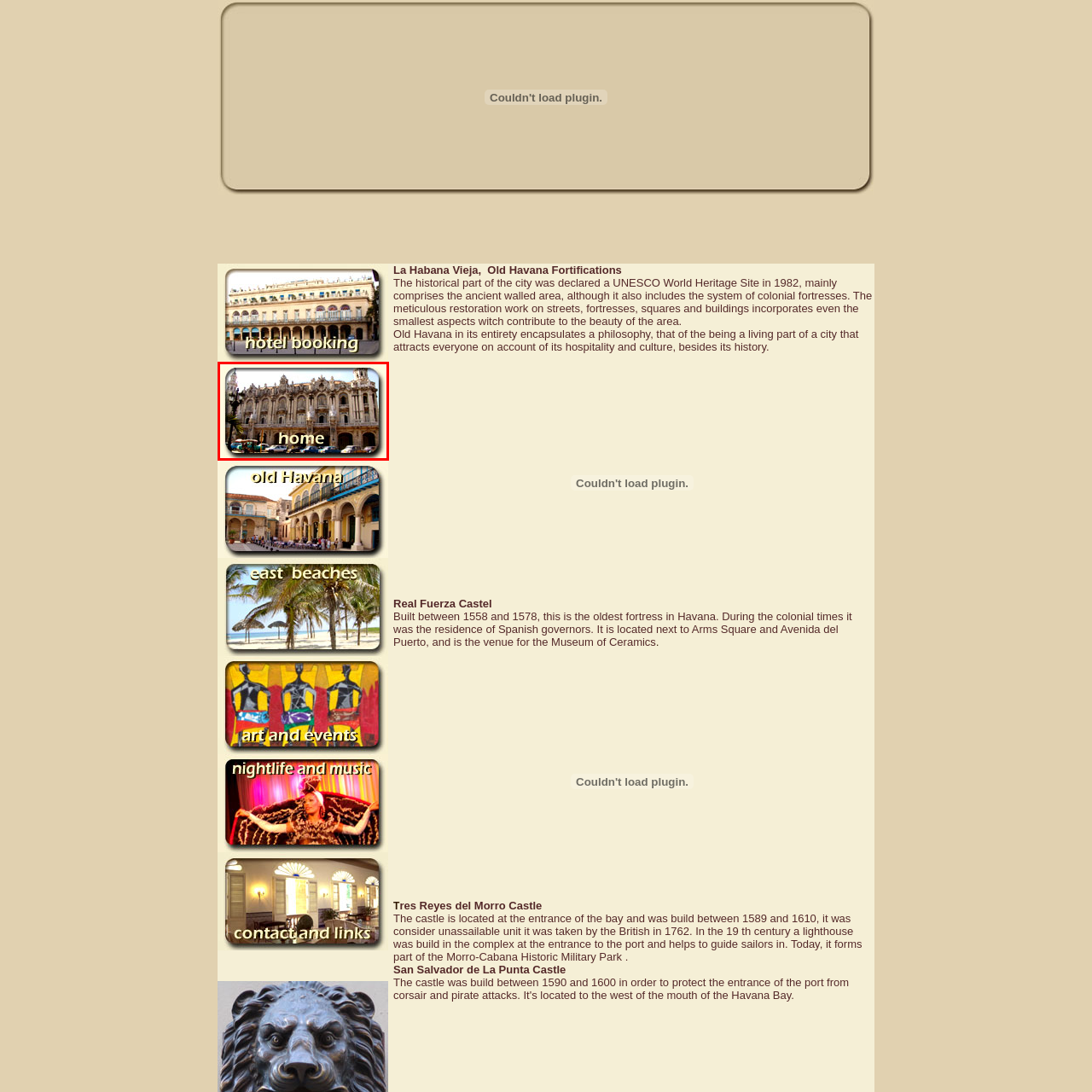What adds to the vibrant atmosphere of the city in the image?
Direct your attention to the image inside the red bounding box and provide a detailed explanation in your answer.

The image features classic vehicles in the foreground, which add to the vibrant atmosphere of the city, capturing the essence of Havana's lively culture and rich history.